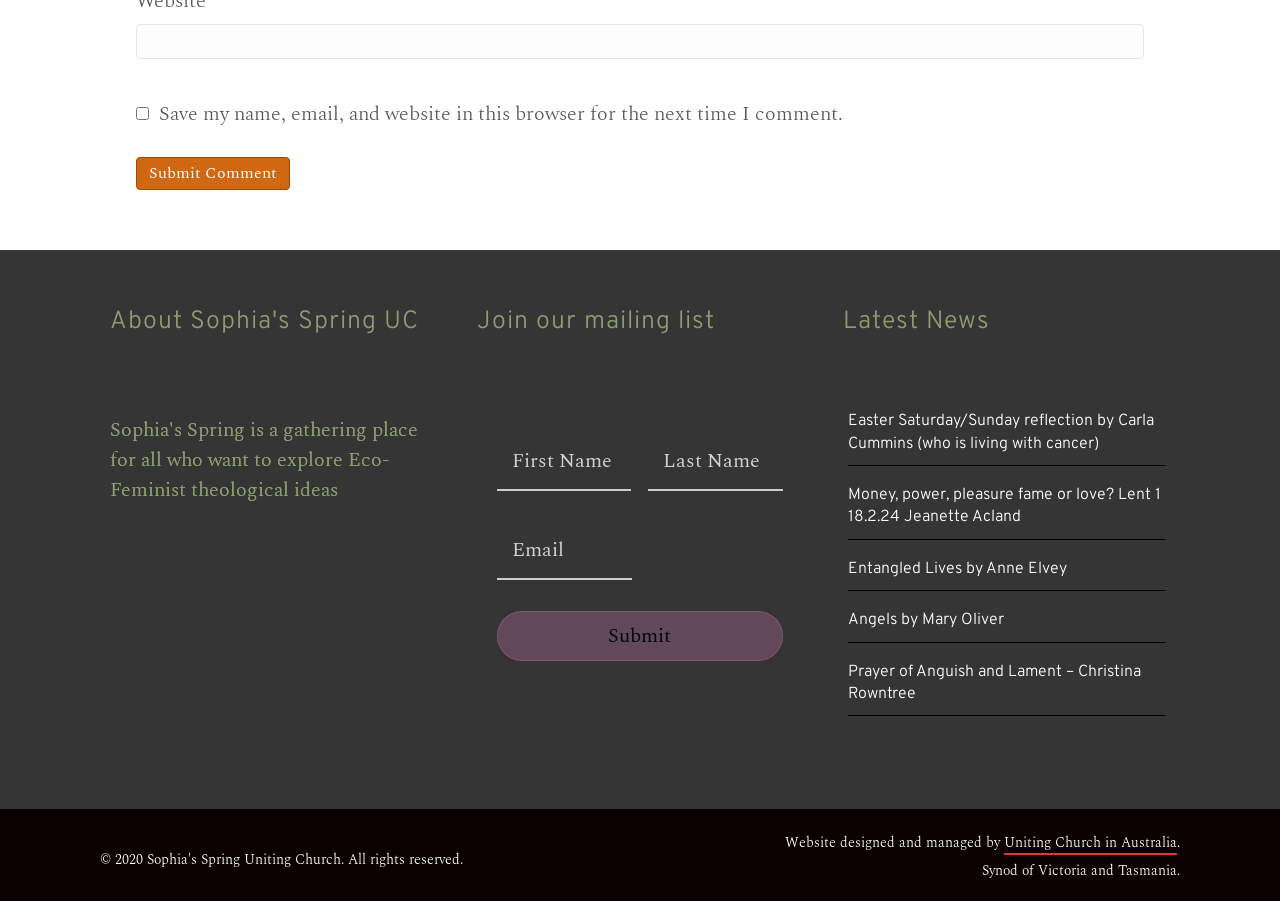Please identify the bounding box coordinates of the element's region that needs to be clicked to fulfill the following instruction: "Submit a comment". The bounding box coordinates should consist of four float numbers between 0 and 1, i.e., [left, top, right, bottom].

[0.106, 0.174, 0.227, 0.211]